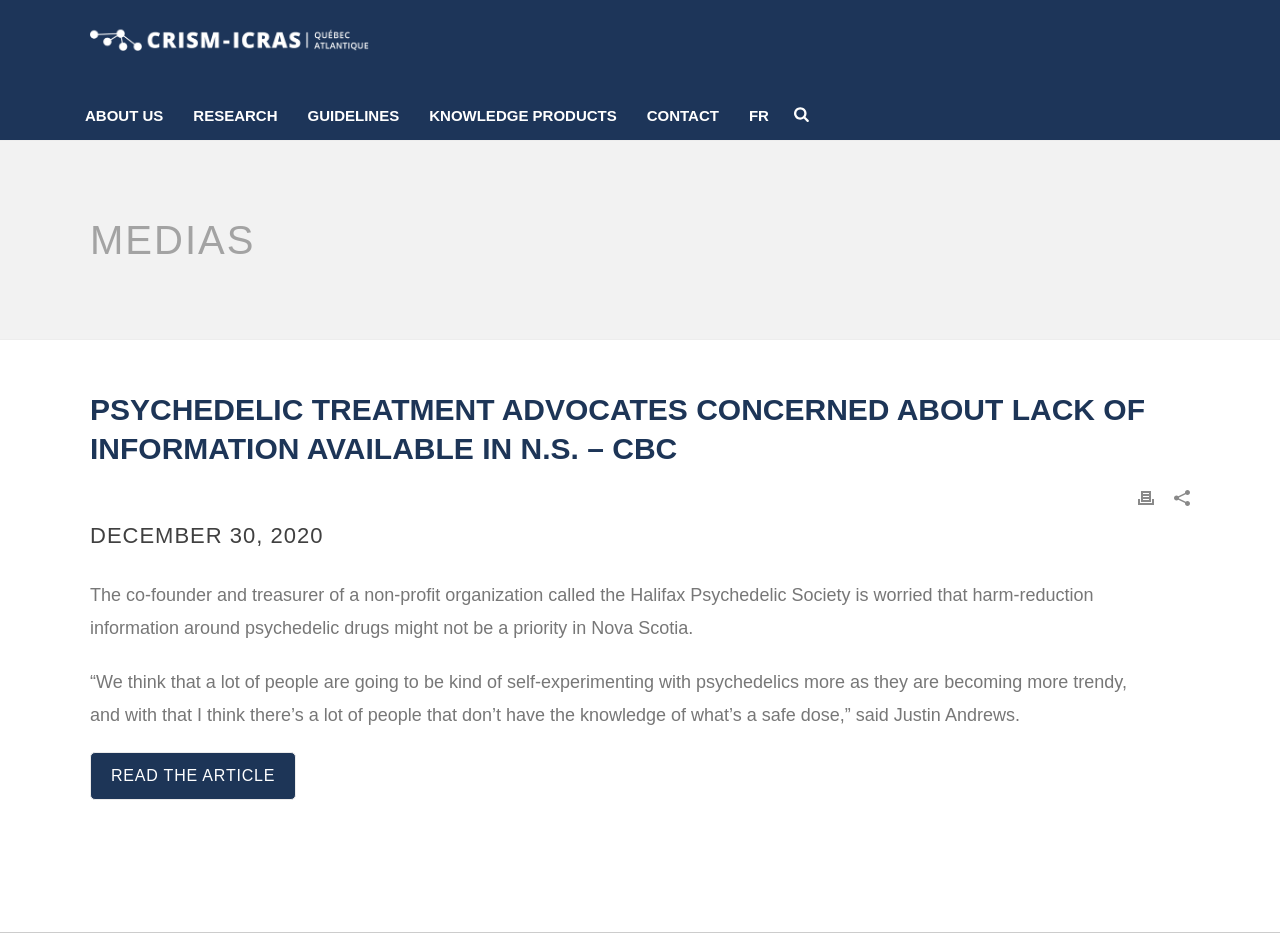Pinpoint the bounding box coordinates of the clickable element to carry out the following instruction: "View the MEDIAS section."

[0.07, 0.229, 0.93, 0.28]